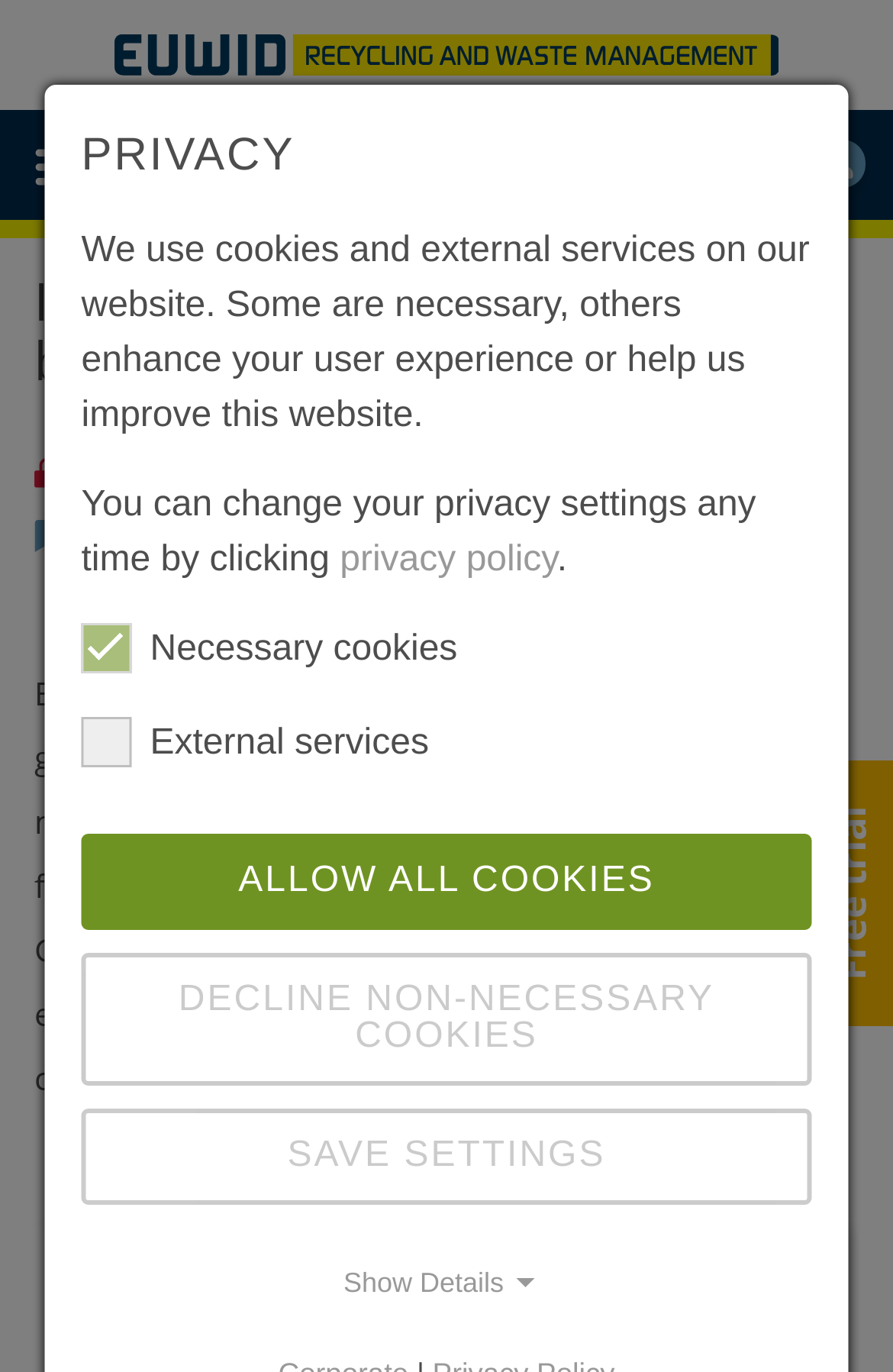Extract the top-level heading from the webpage and provide its text.

Interseroh wants to expand scrap business to overseas markets